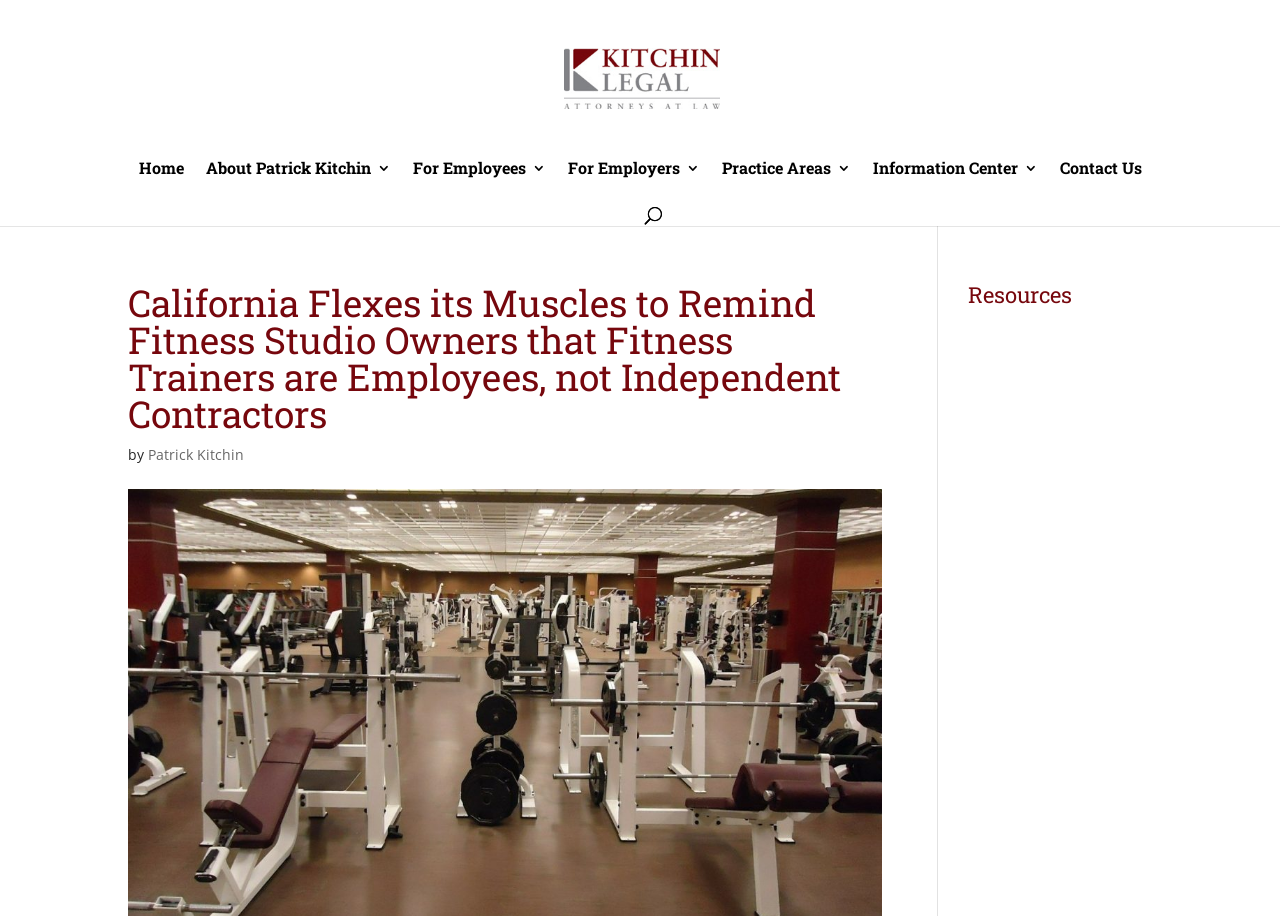What is the category of the webpage?
Look at the image and answer with only one word or phrase.

Information Center